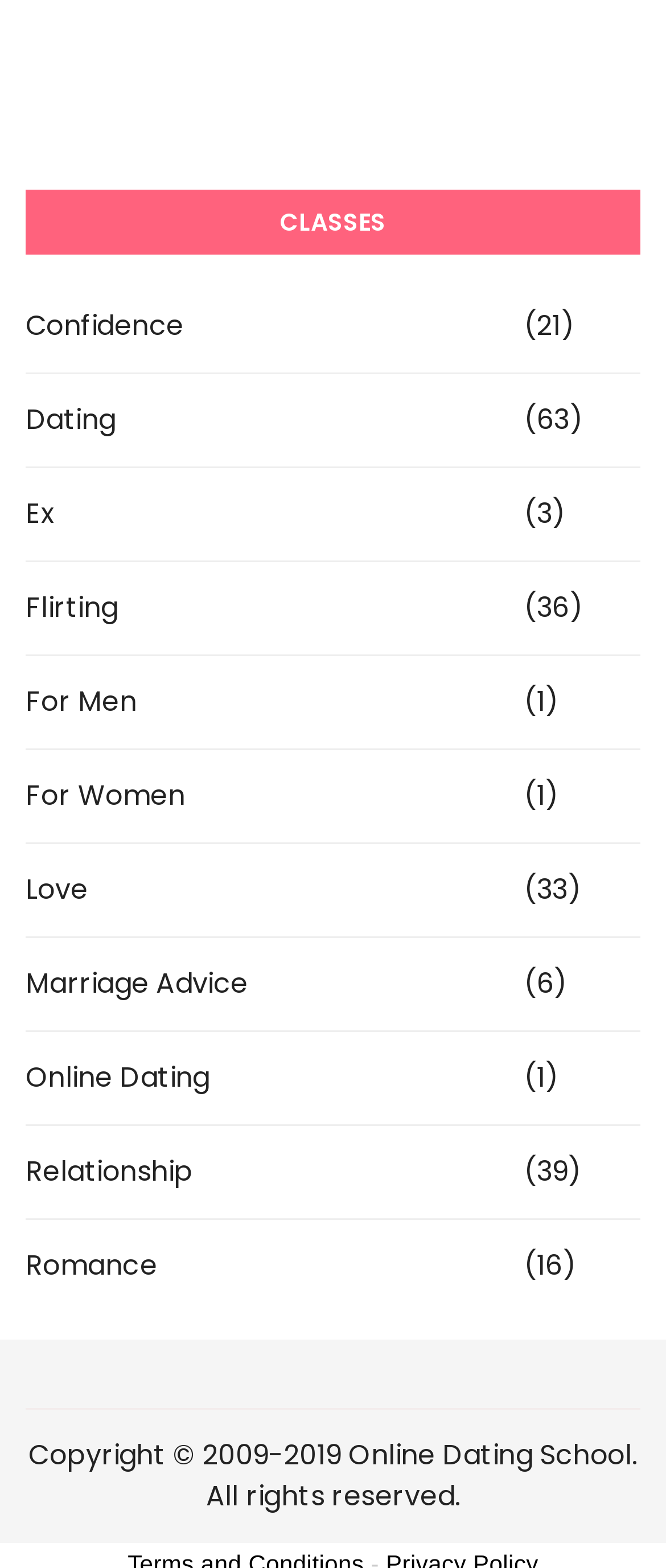Please identify the bounding box coordinates of where to click in order to follow the instruction: "Click on Dating".

[0.038, 0.255, 0.777, 0.282]